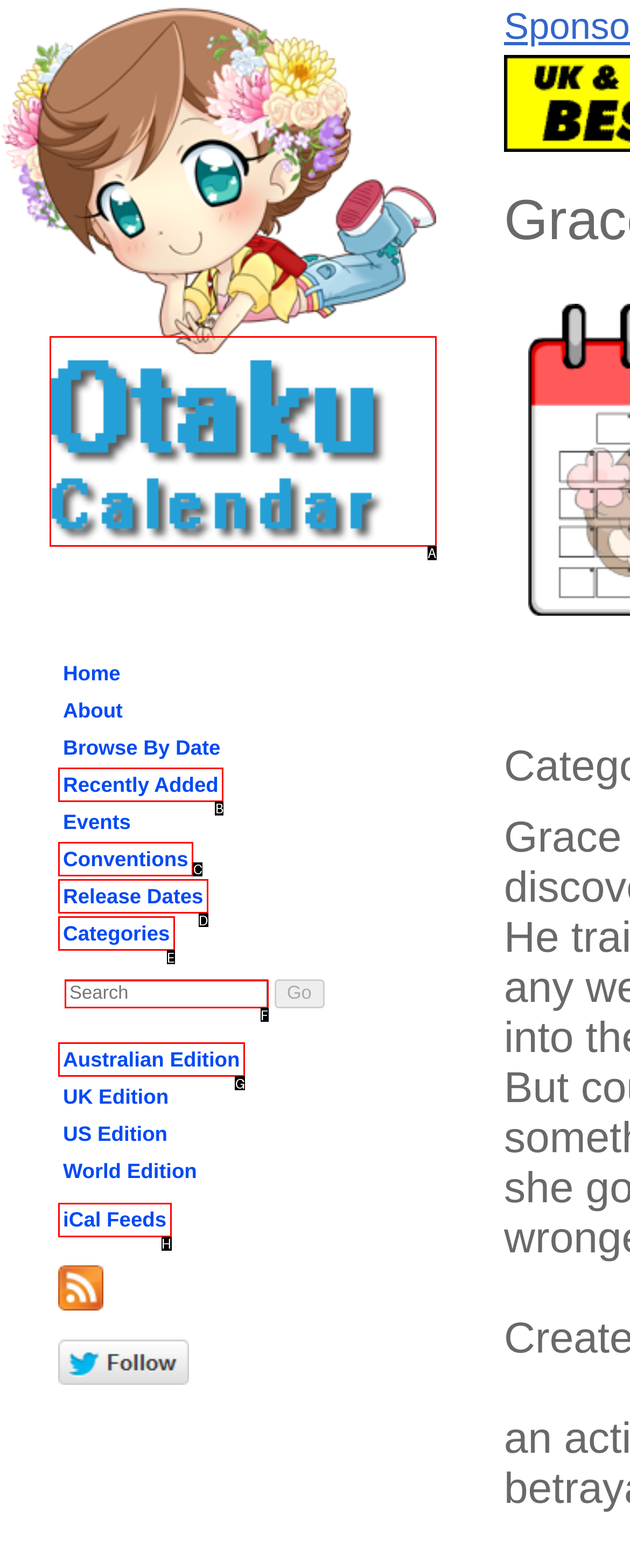Determine the letter of the element I should select to fulfill the following instruction: search for anime. Just provide the letter.

F